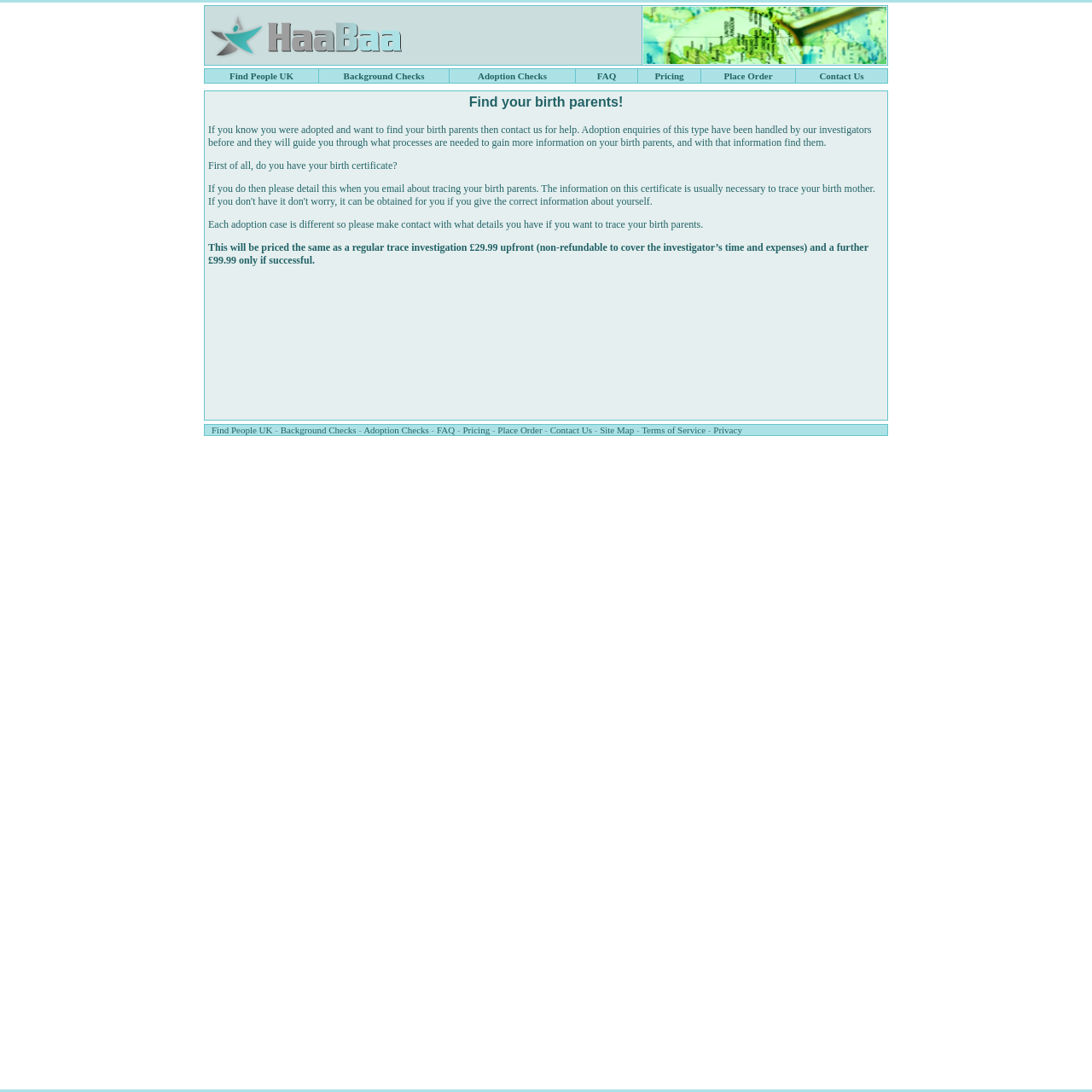Provide the bounding box coordinates of the section that needs to be clicked to accomplish the following instruction: "Find people in the UK."

[0.204, 0.065, 0.275, 0.074]